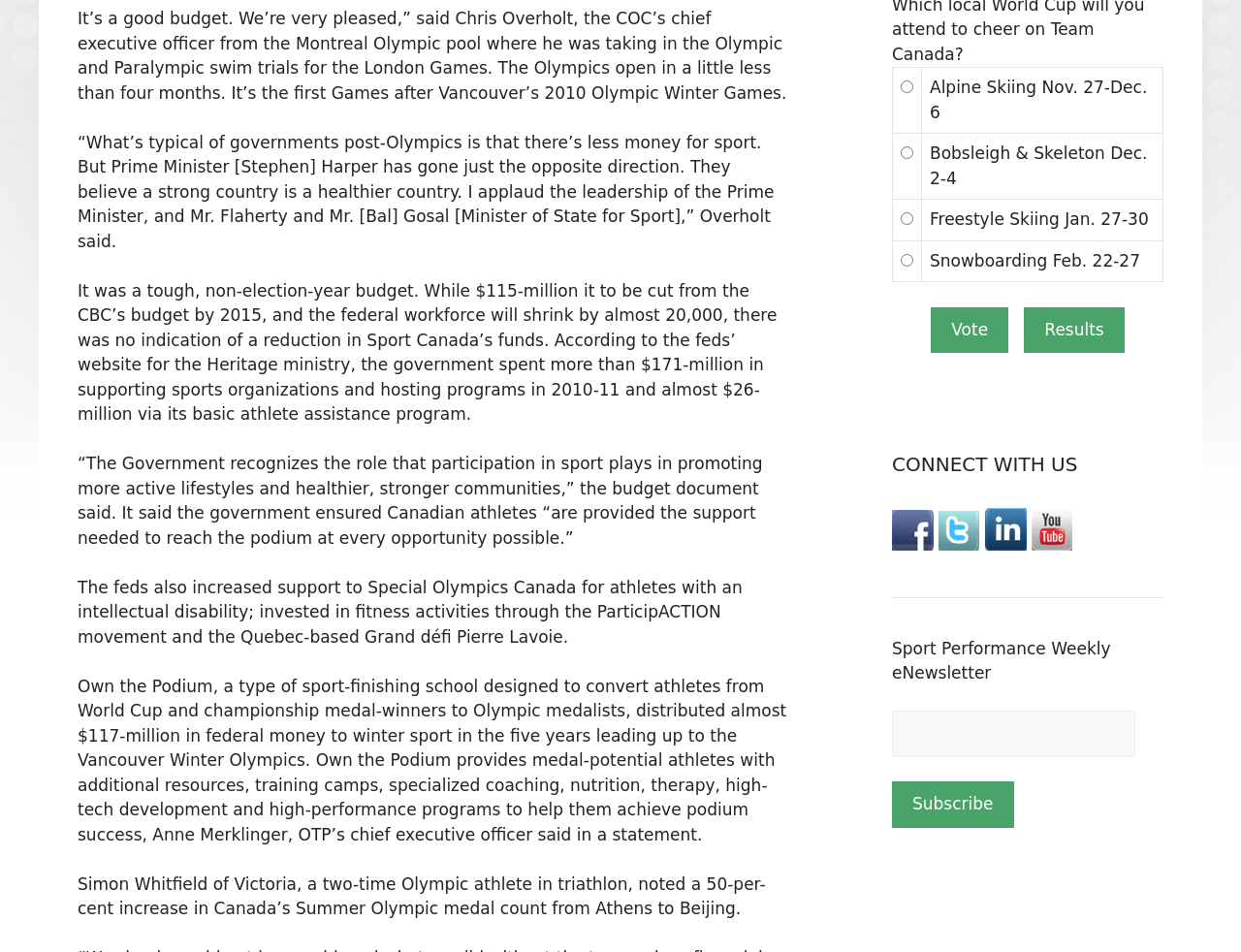Using the webpage screenshot, find the UI element described by name="ea". Provide the bounding box coordinates in the format (top-left x, top-left y, bottom-right x, bottom-right y), ensuring all values are floating point numbers between 0 and 1.

[0.719, 0.746, 0.915, 0.795]